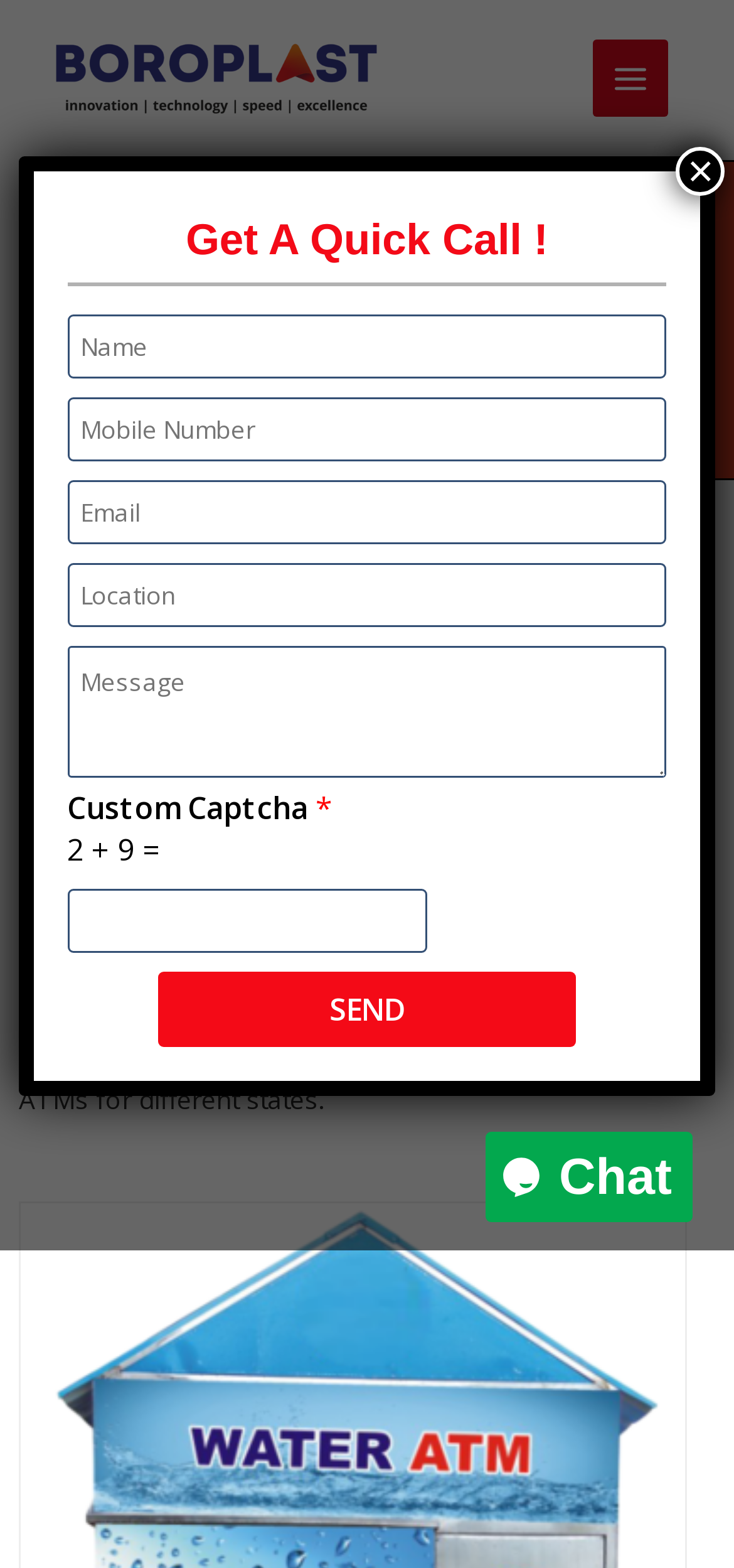Determine the bounding box coordinates of the area to click in order to meet this instruction: "Click the 'Boroplast – Prefabricated Cabins' link".

[0.051, 0.036, 0.538, 0.059]